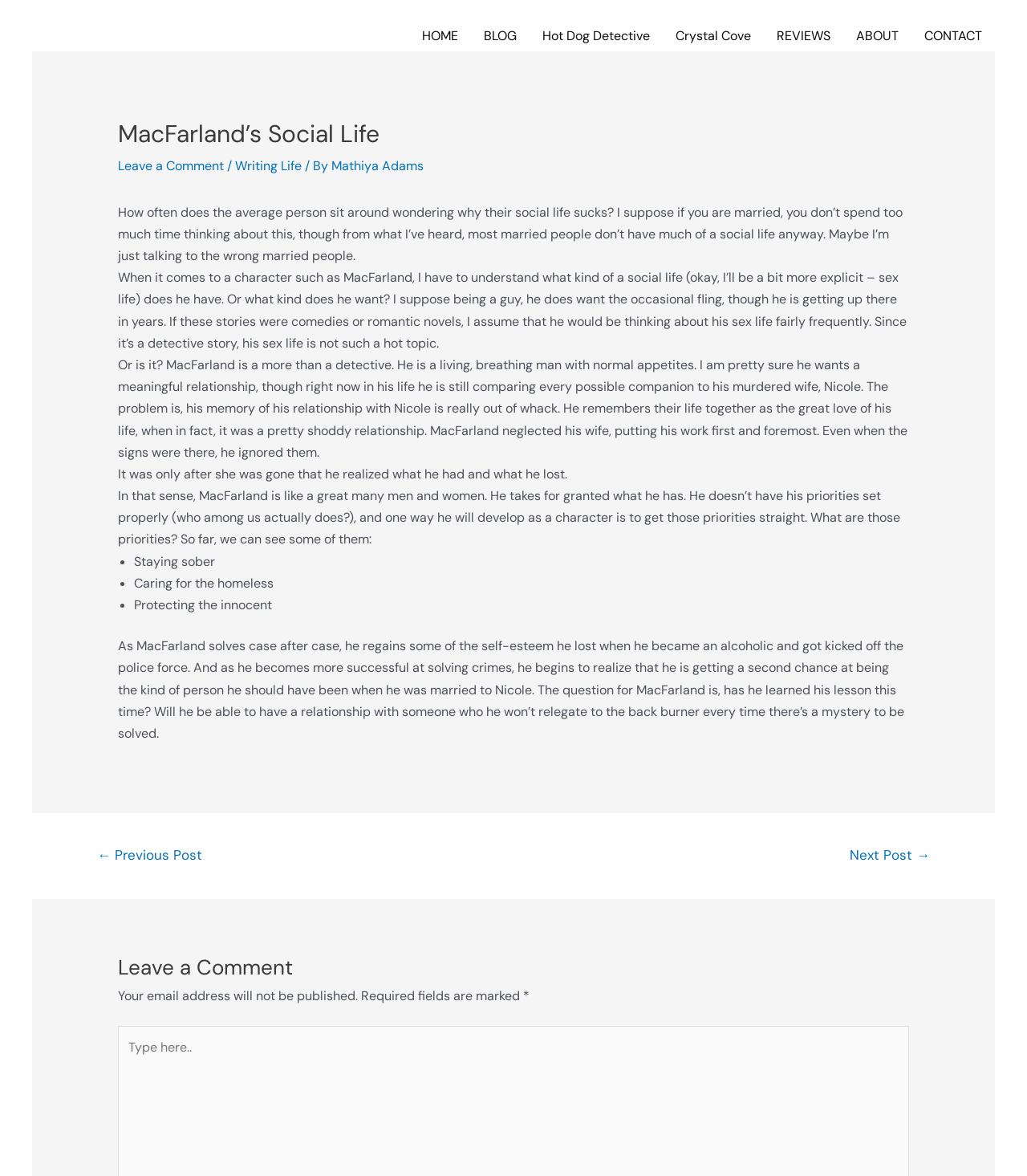Answer the question below in one word or phrase:
What is the name of the detective in the story?

MacFarland